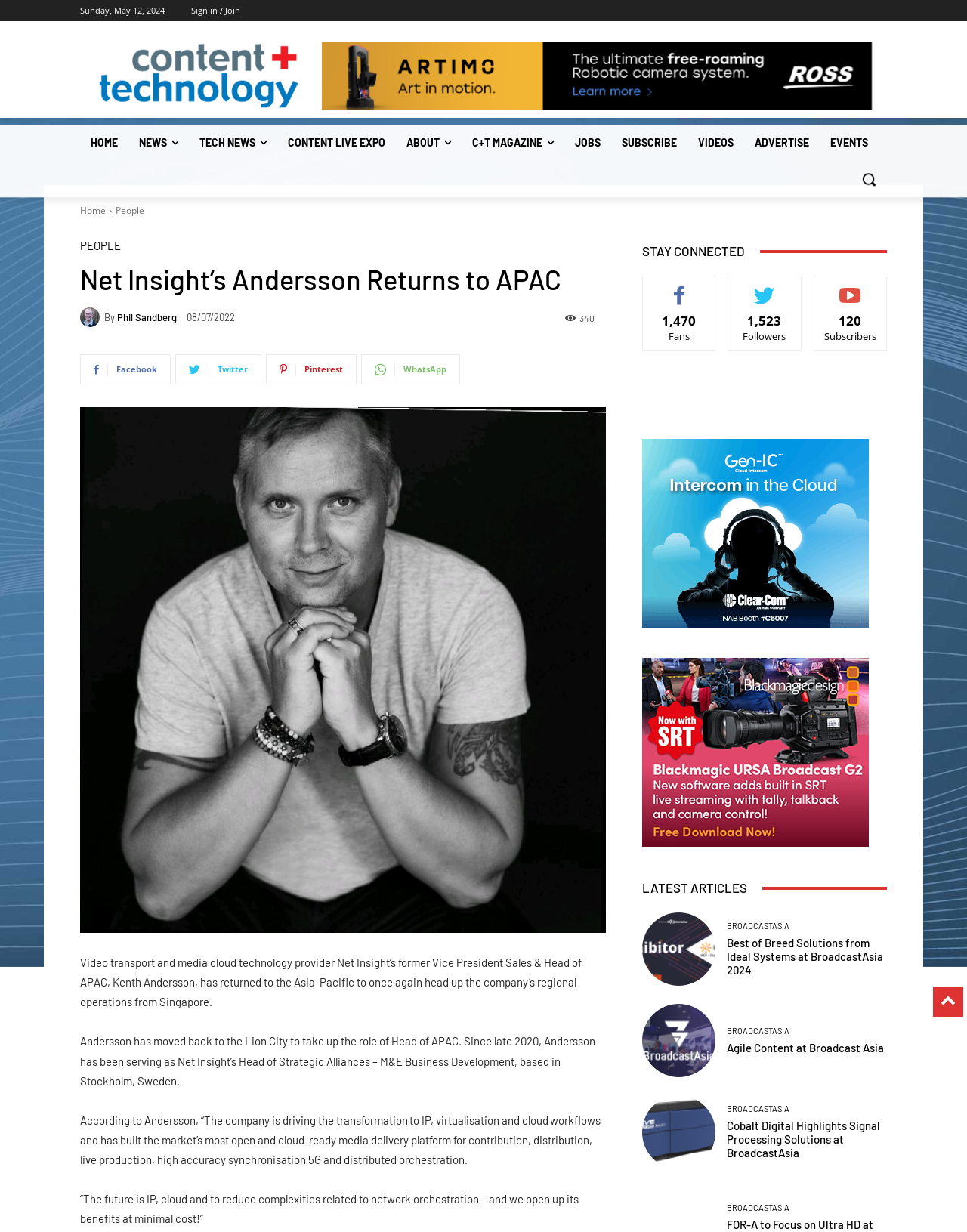Identify the bounding box coordinates of the clickable region necessary to fulfill the following instruction: "Follow on Facebook". The bounding box coordinates should be four float numbers between 0 and 1, i.e., [left, top, right, bottom].

[0.083, 0.288, 0.177, 0.312]